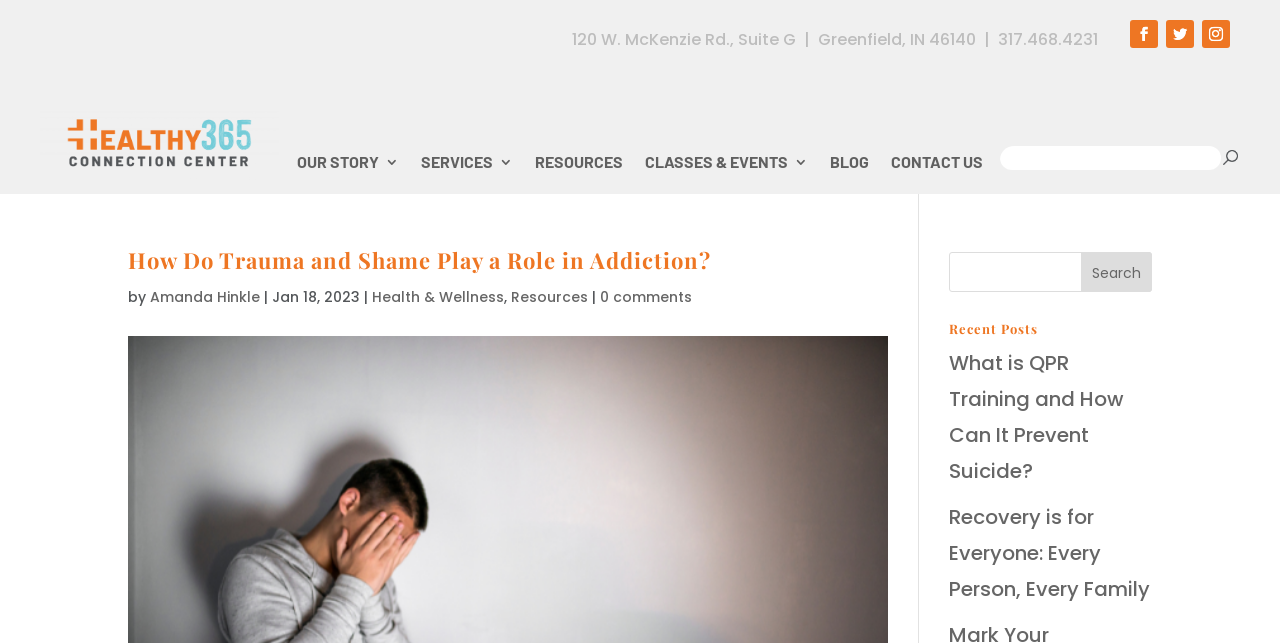Given the description of a UI element: "0 comments", identify the bounding box coordinates of the matching element in the webpage screenshot.

[0.469, 0.447, 0.541, 0.478]